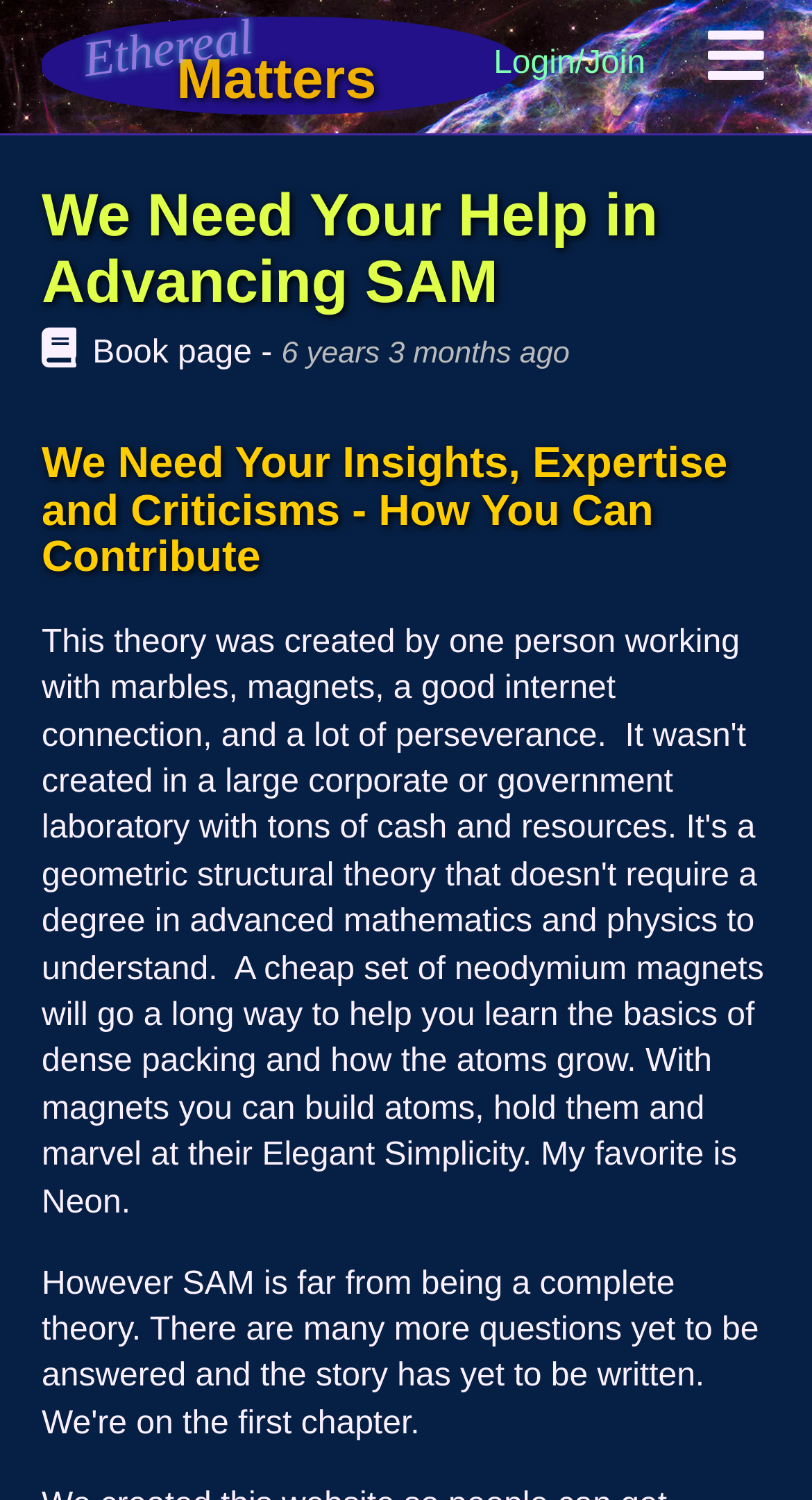What is the purpose of the page?
Please give a detailed and elaborate explanation in response to the question.

I determined the purpose of the page by looking at the heading element 'We Need Your Insights, Expertise and Criticisms - How You Can Contribute' which suggests that the page is seeking contributions to SAM.